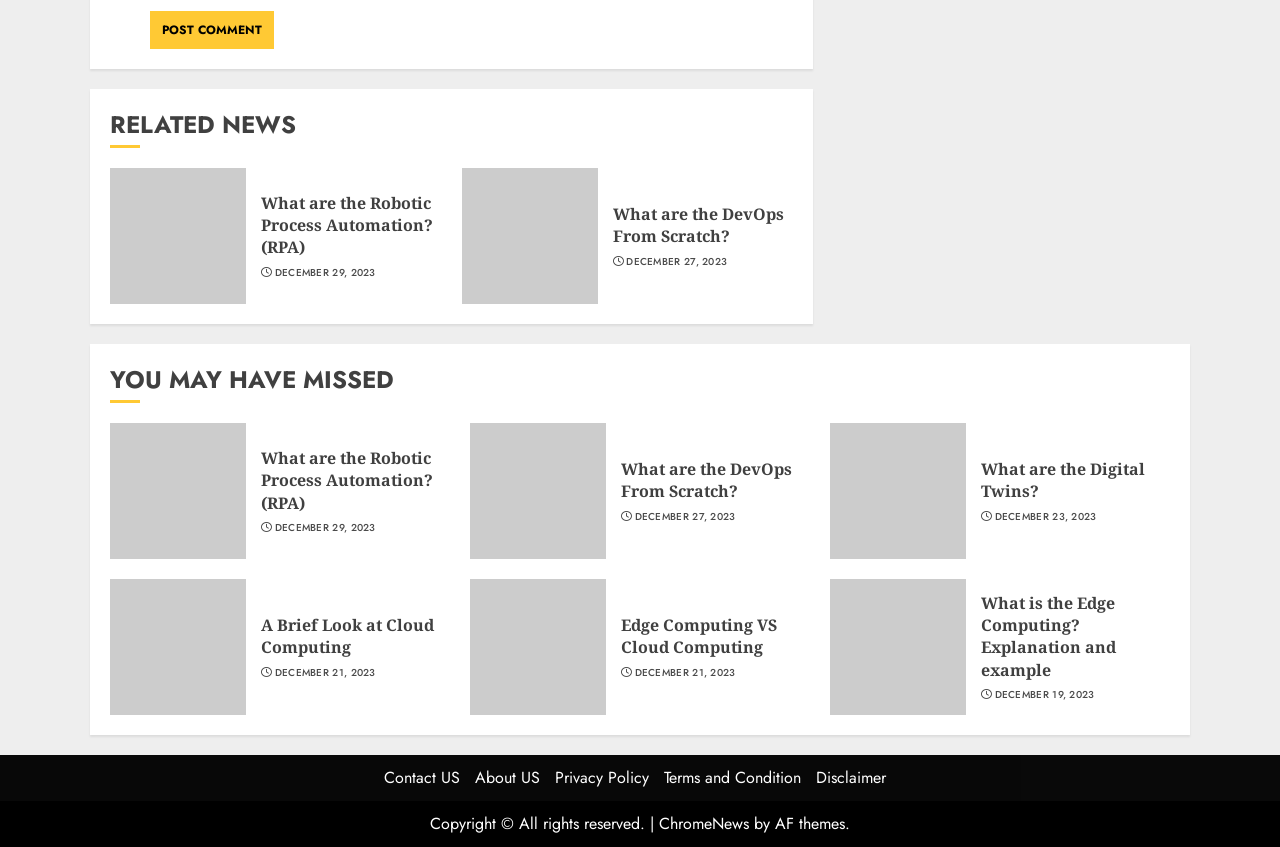Examine the image carefully and respond to the question with a detailed answer: 
What is the purpose of the button at the top of the page?

The button at the top of the page has the text 'POST COMMENT', which suggests that its purpose is to allow users to post comments or engage in discussions related to the news articles on the page.